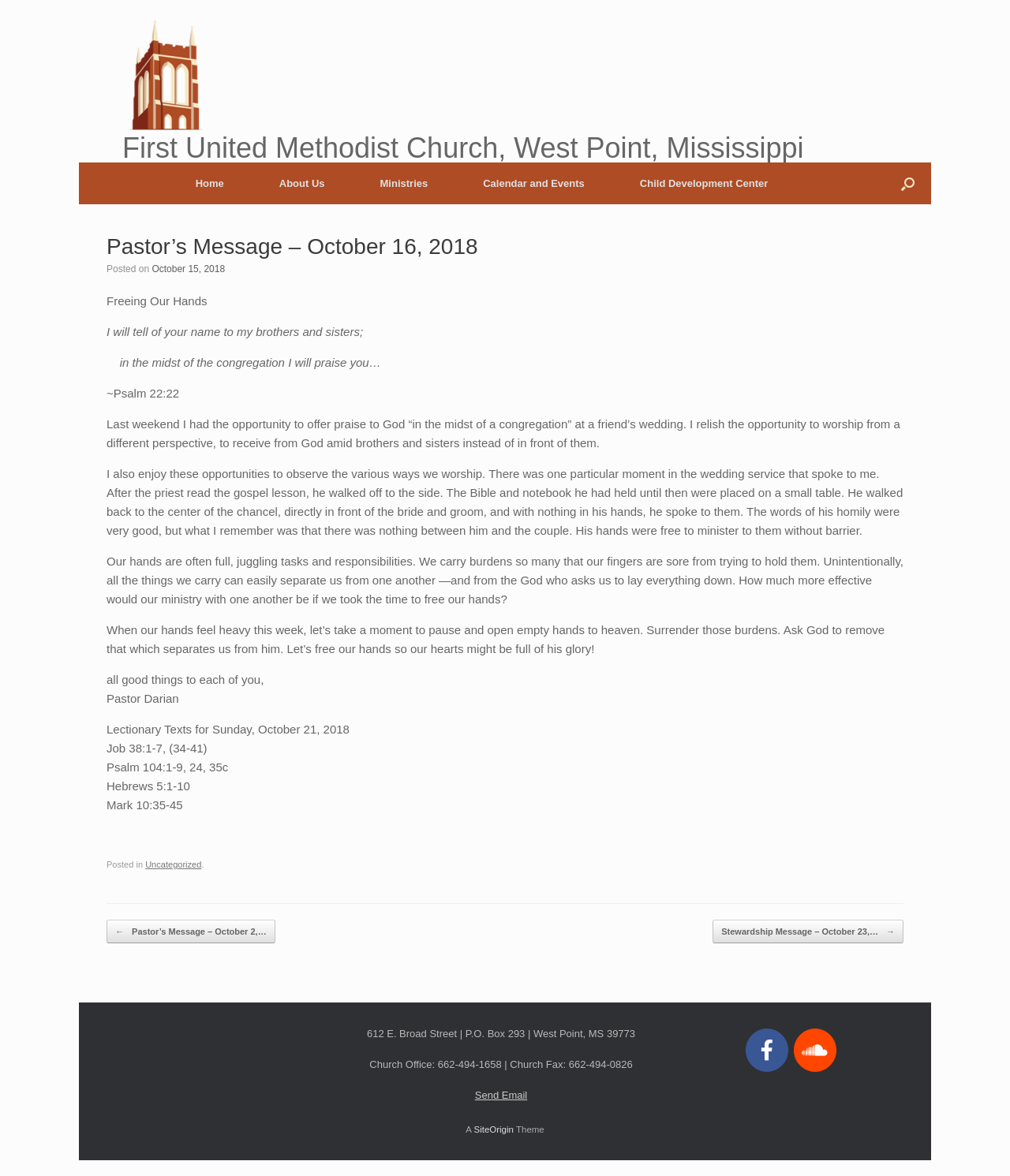Locate the bounding box coordinates of the item that should be clicked to fulfill the instruction: "Click the 'Home' link".

[0.166, 0.138, 0.249, 0.174]